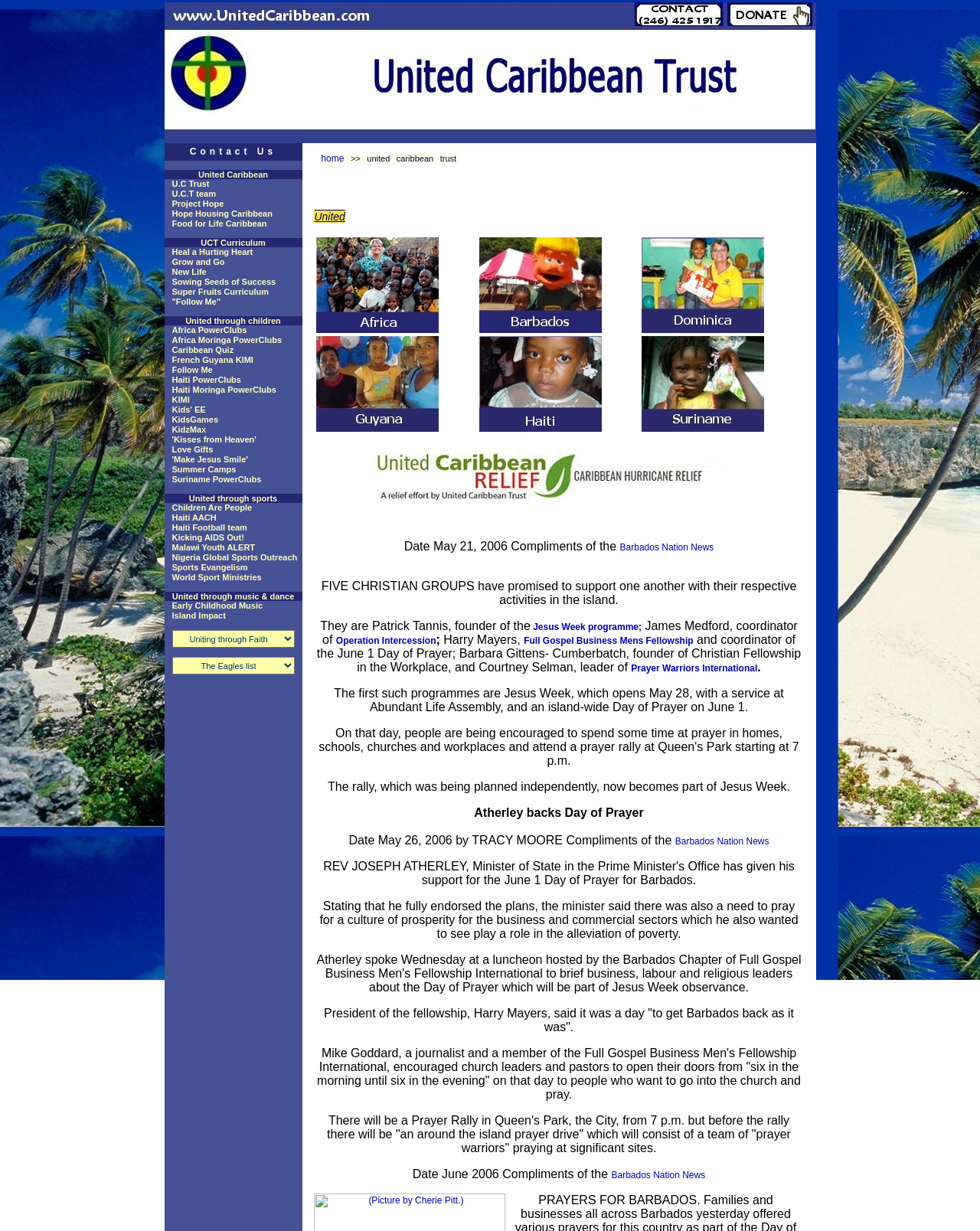Analyze the image and give a detailed response to the question:
What is the name of the charity promoting Gospel Tourism?

The question asks for the name of the charity promoting Gospel Tourism, which can be found in the link text 'Barbados charity promoting Gospel Tourism Christian vacations and holidays' in the webpage.